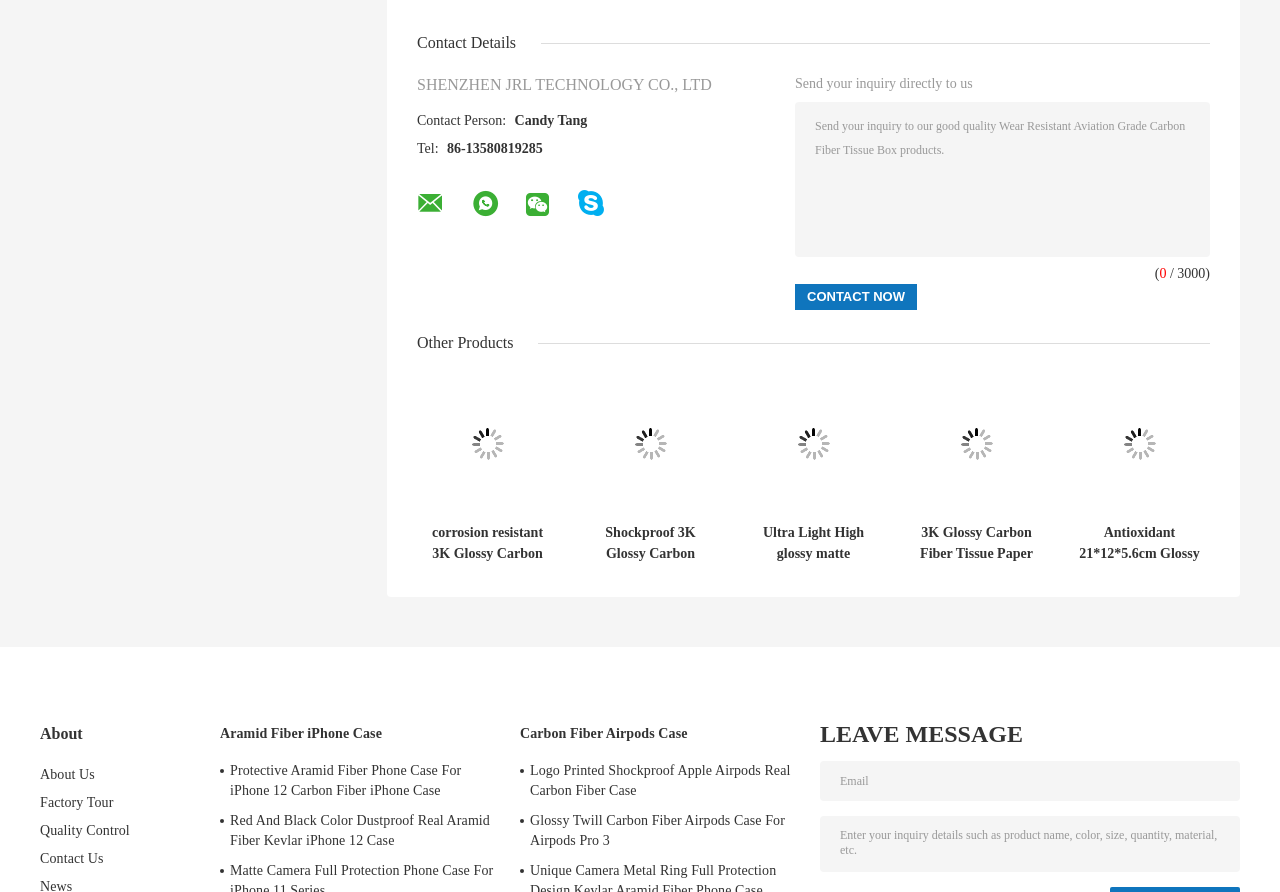Identify the bounding box for the UI element described as: "About Us". The coordinates should be four float numbers between 0 and 1, i.e., [left, top, right, bottom].

[0.031, 0.86, 0.074, 0.877]